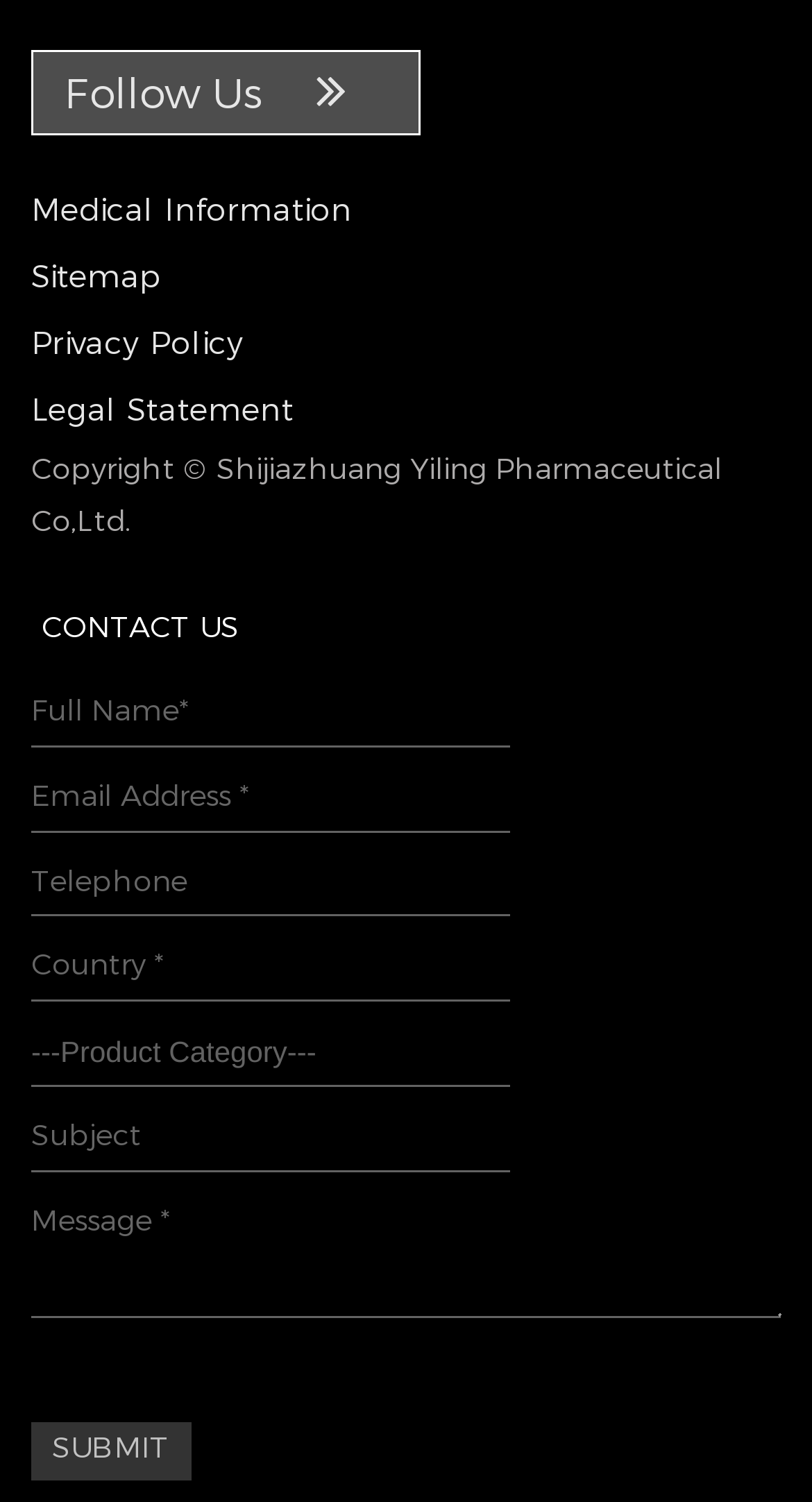Please find the bounding box coordinates of the section that needs to be clicked to achieve this instruction: "Enter Full Name".

[0.038, 0.455, 0.628, 0.497]